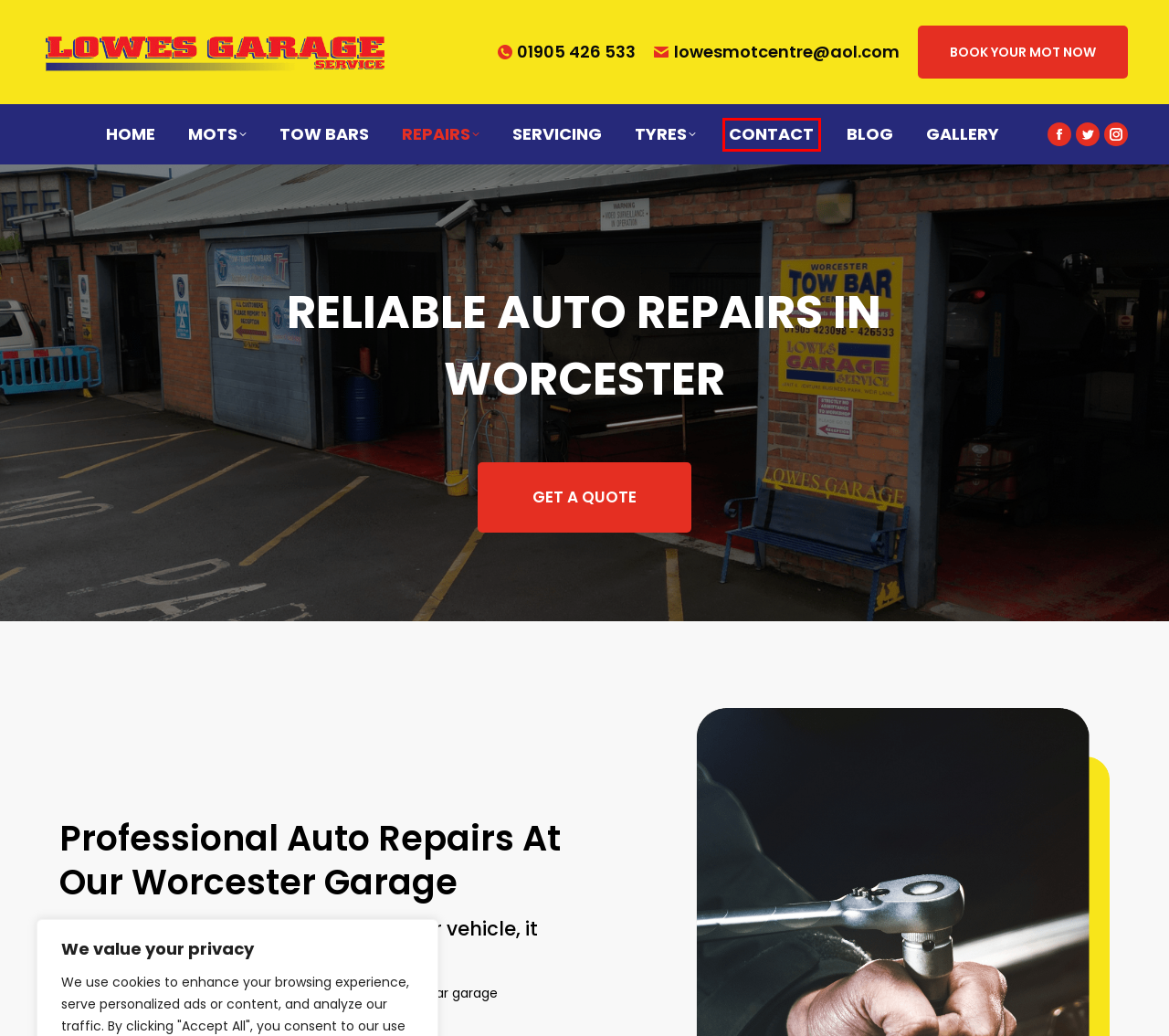You are presented with a screenshot of a webpage with a red bounding box. Select the webpage description that most closely matches the new webpage after clicking the element inside the red bounding box. The options are:
A. Experienced Garage Services | Lowes Garage, Worcester
B. Tyre Fitting and Replacement | Lowes Garage | Worcester
C. Contact Information | Lowes Garage | Worcester, UK
D. Car & Motorcycle Repairs | Lowes Garage, Worcester
E. Gallery - Lowes Garage
F. Towbar Fitting Experts | Lowes Garage, Worcester
G. Motorcycle & Car Servicing | Lowes Garage, Worcester
H. Car and Bike MOT Testing | Lowes Garage | Worcester, UK

C